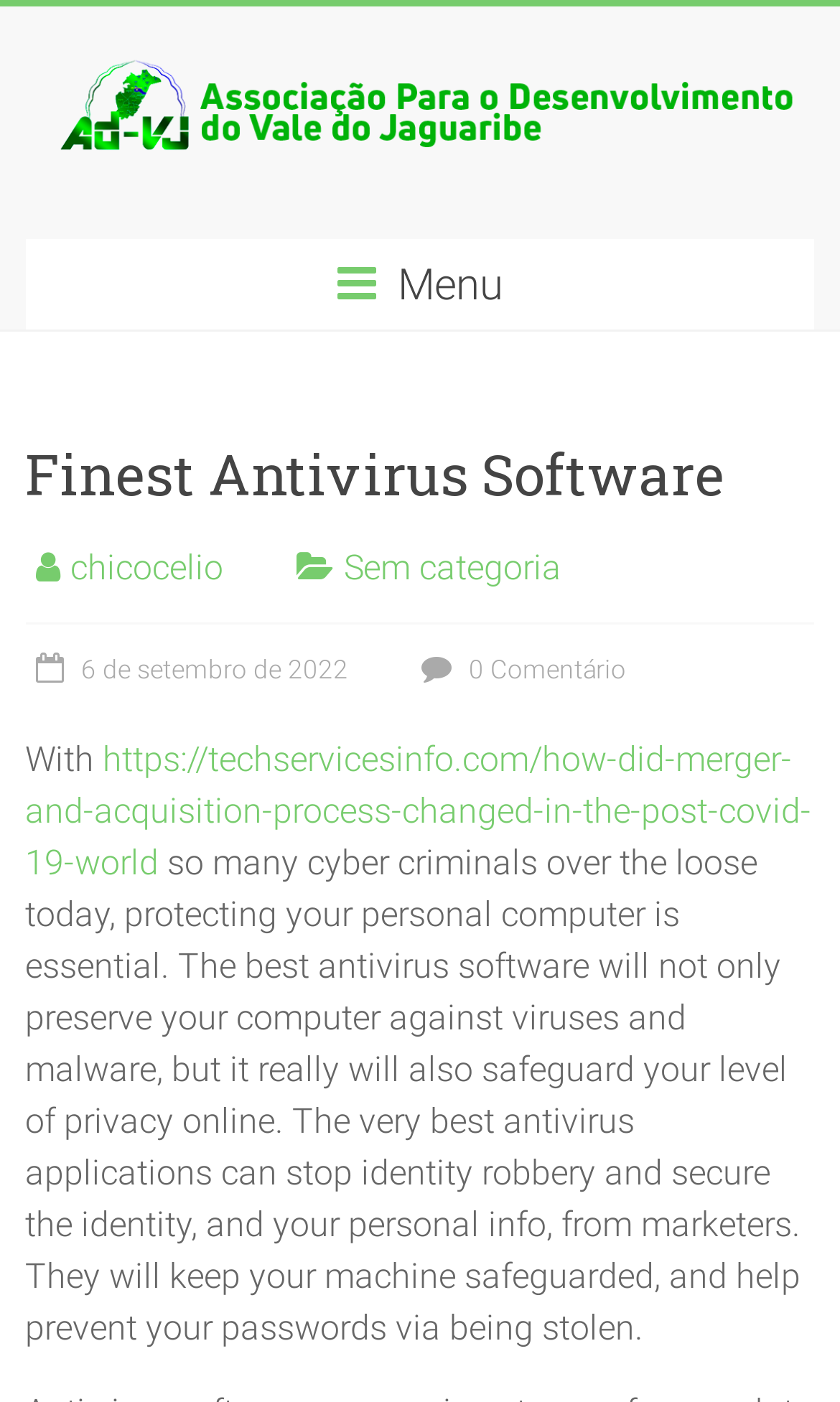Please find and give the text of the main heading on the webpage.

Finest Antivirus Software